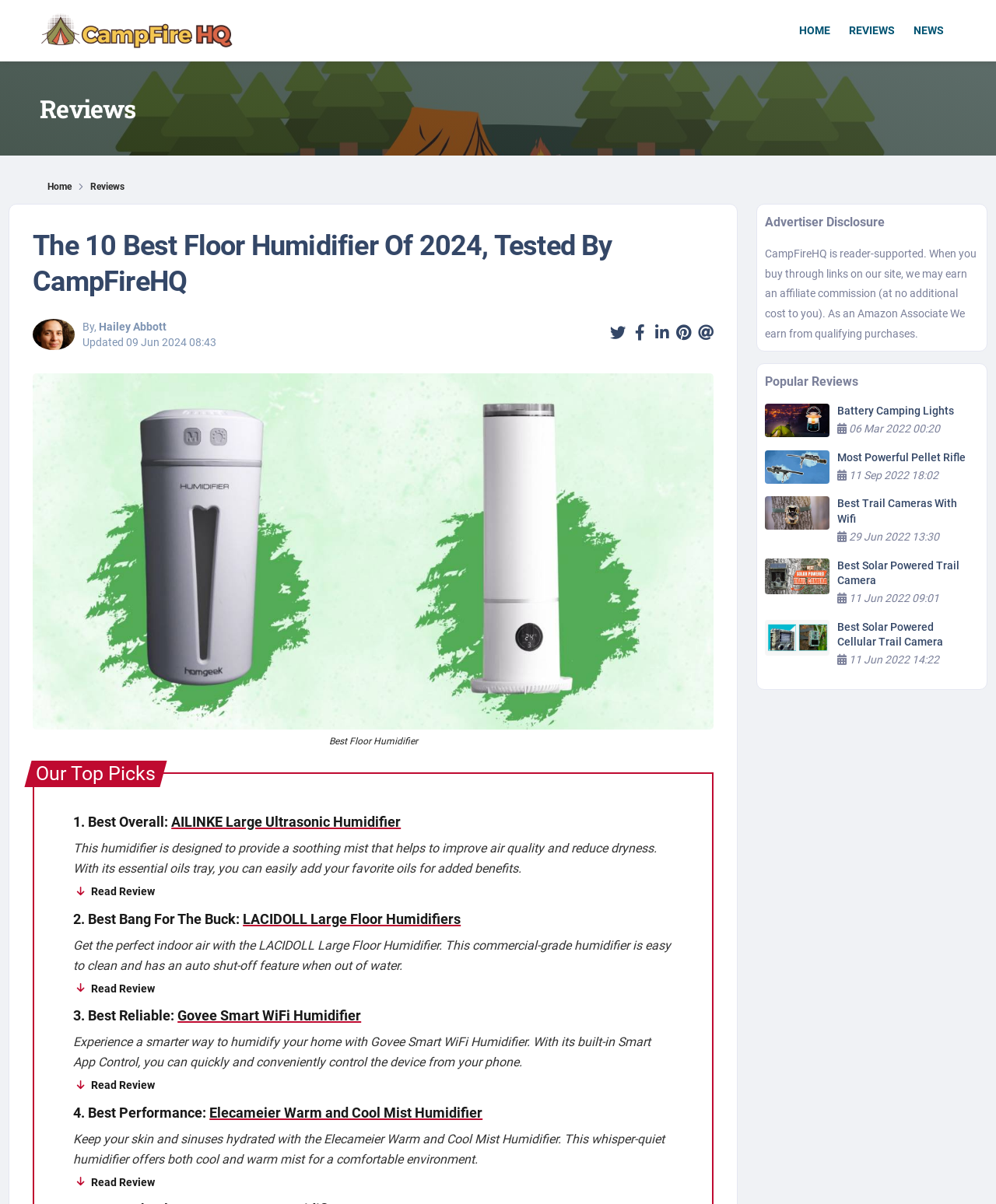Please give a one-word or short phrase response to the following question: 
How many popular reviews are listed at the bottom of the webpage?

5